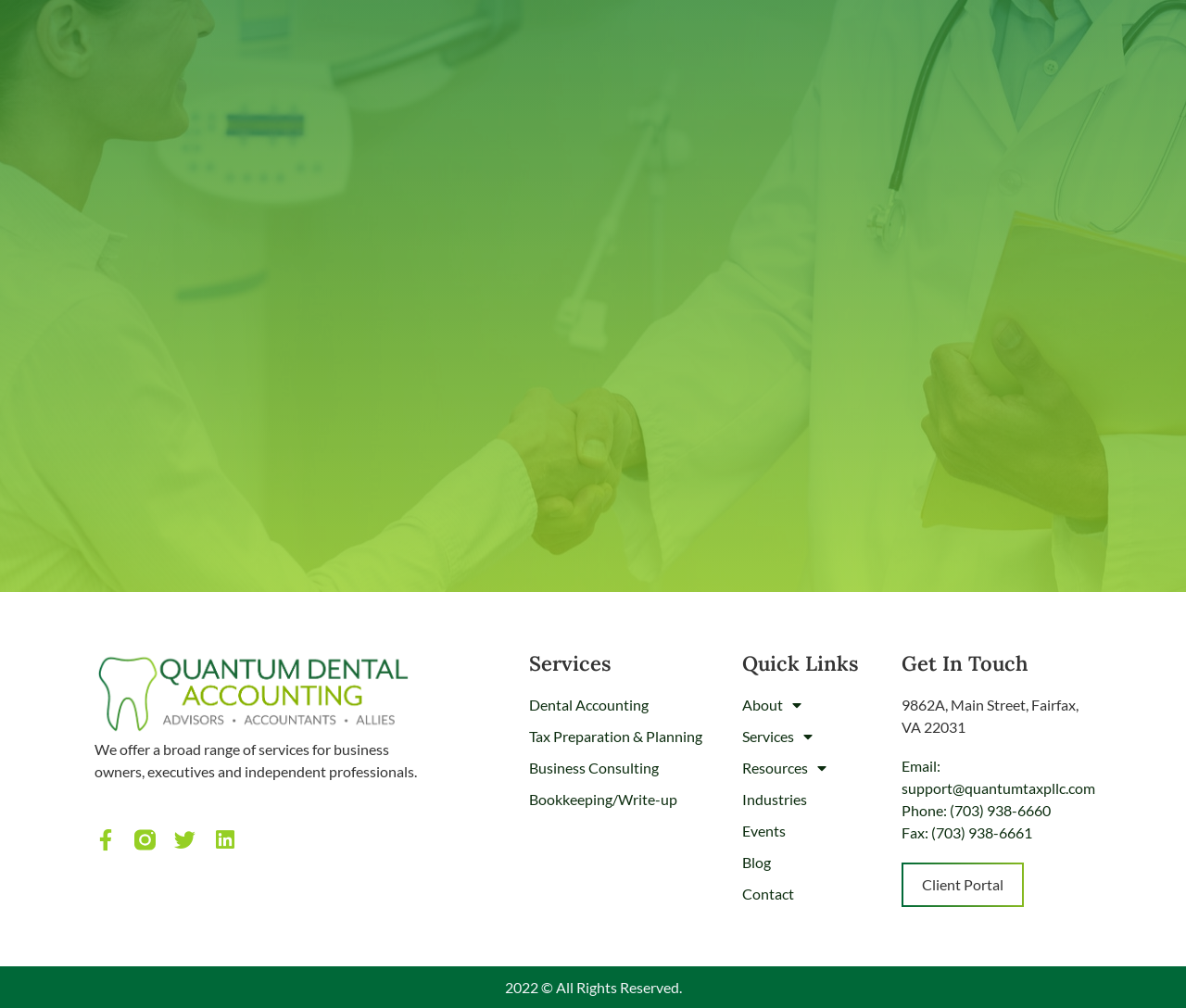Determine the bounding box coordinates for the area that needs to be clicked to fulfill this task: "Get in touch through Email". The coordinates must be given as four float numbers between 0 and 1, i.e., [left, top, right, bottom].

[0.76, 0.749, 0.92, 0.793]